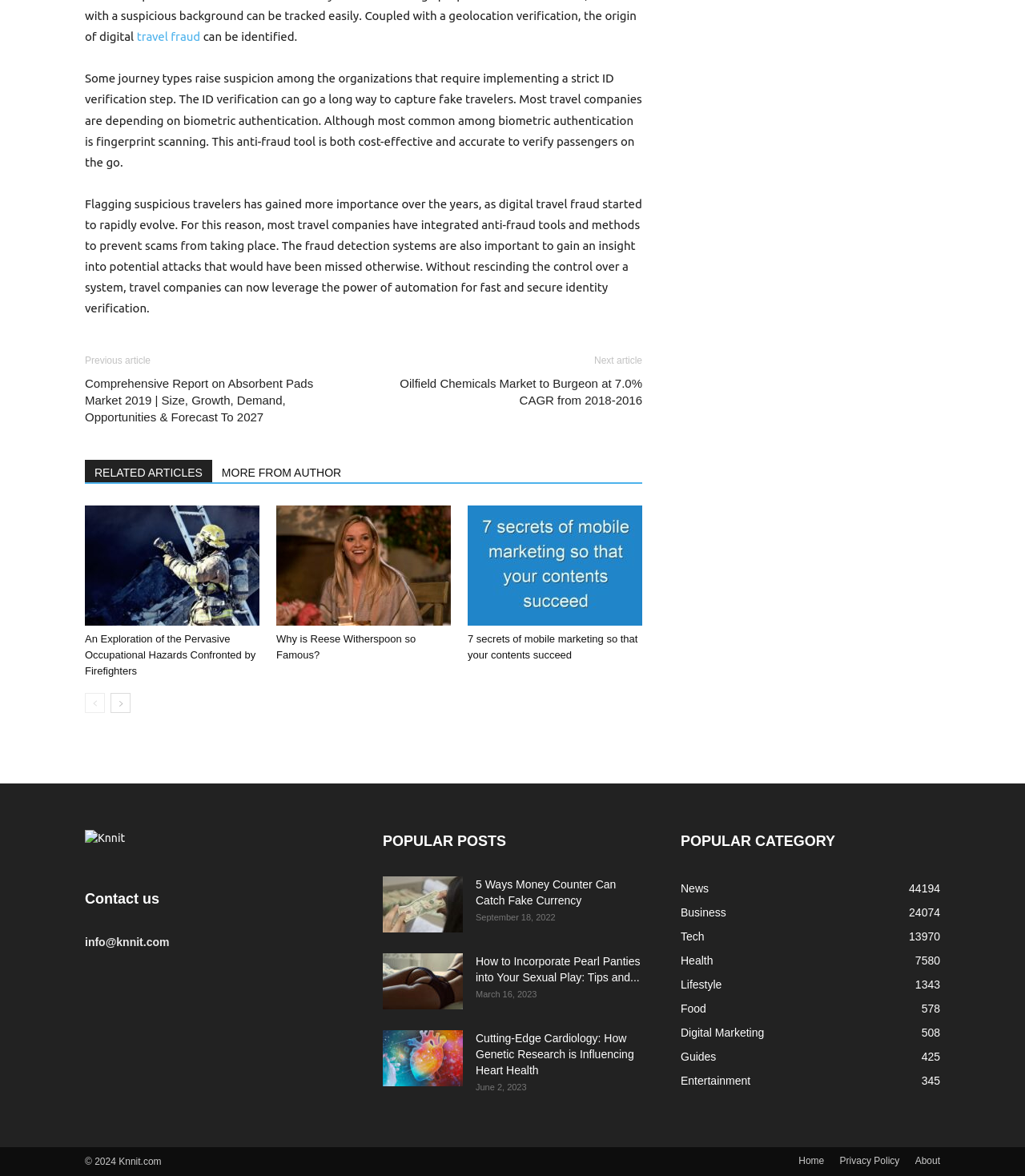Please determine the bounding box coordinates of the clickable area required to carry out the following instruction: "View 'POPULAR POSTS'". The coordinates must be four float numbers between 0 and 1, represented as [left, top, right, bottom].

[0.373, 0.705, 0.627, 0.725]